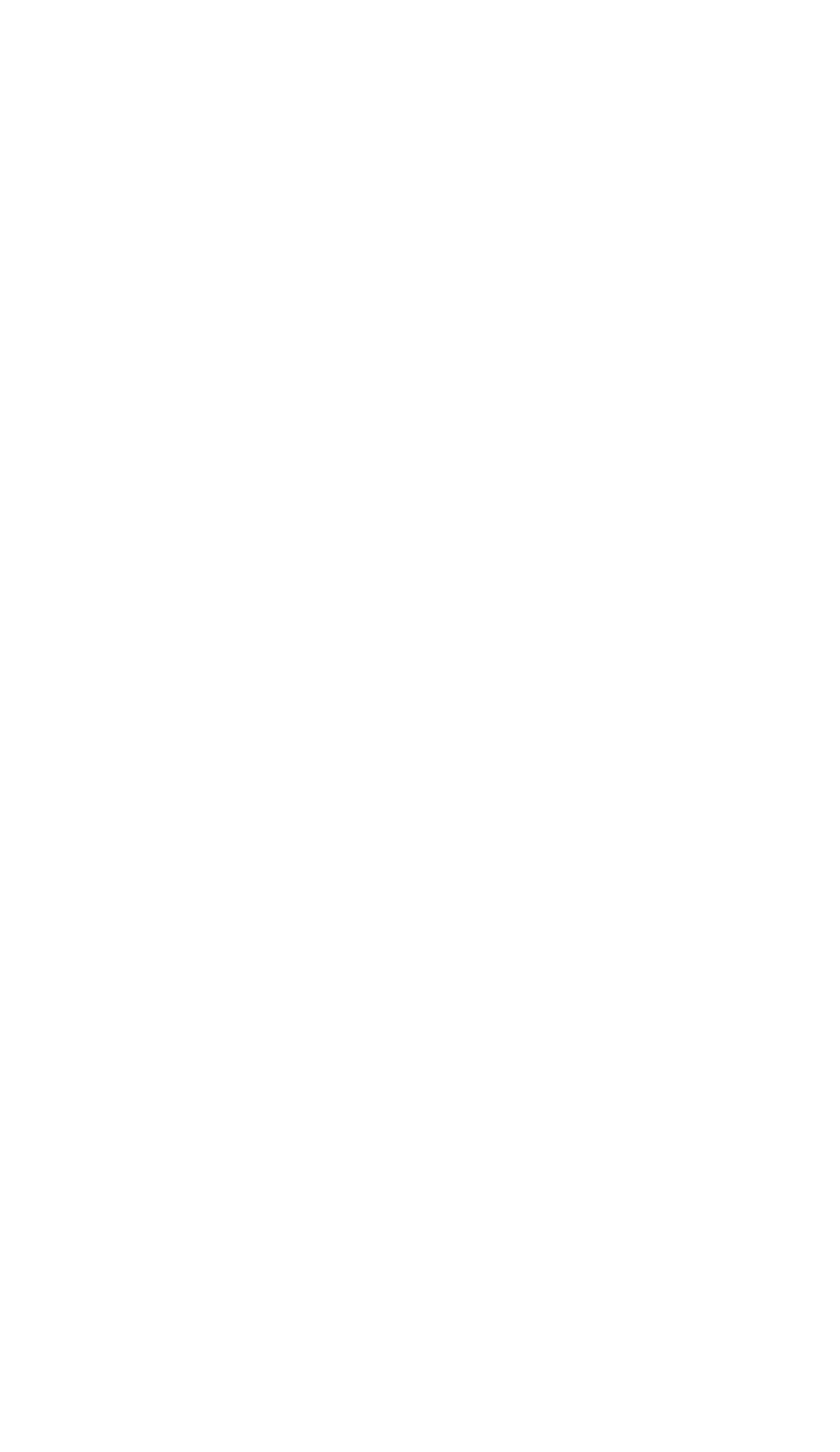Could you specify the bounding box coordinates for the clickable section to complete the following instruction: "Share on WhatsApp"?

[0.226, 0.011, 0.311, 0.06]